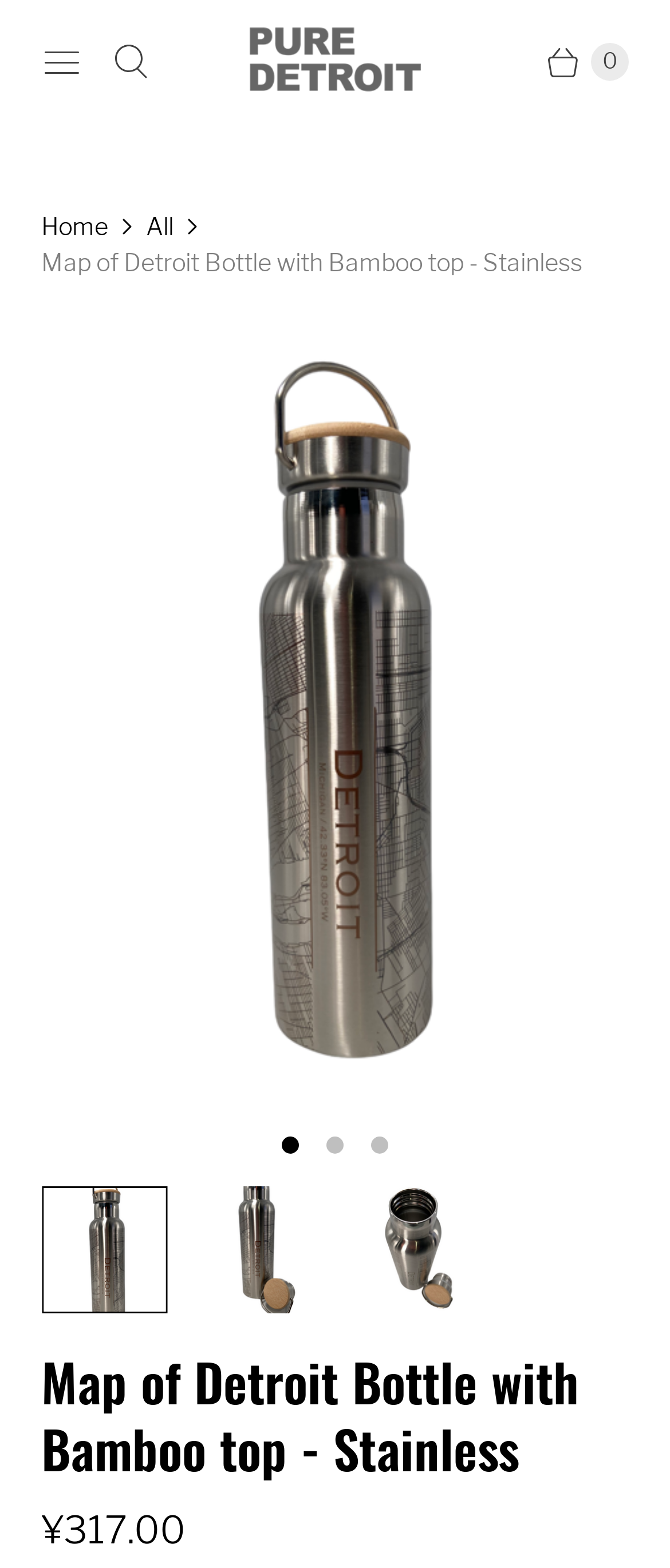What is the name of the product?
Please interpret the details in the image and answer the question thoroughly.

I determined the answer by looking at the heading element 'Map of Detroit Bottle with Bamboo top - Stainless' and the link element 'Map of Detroit Bottle with Bamboo top - Stainless glass', which suggests that the product name is 'Map of Detroit Bottle'.